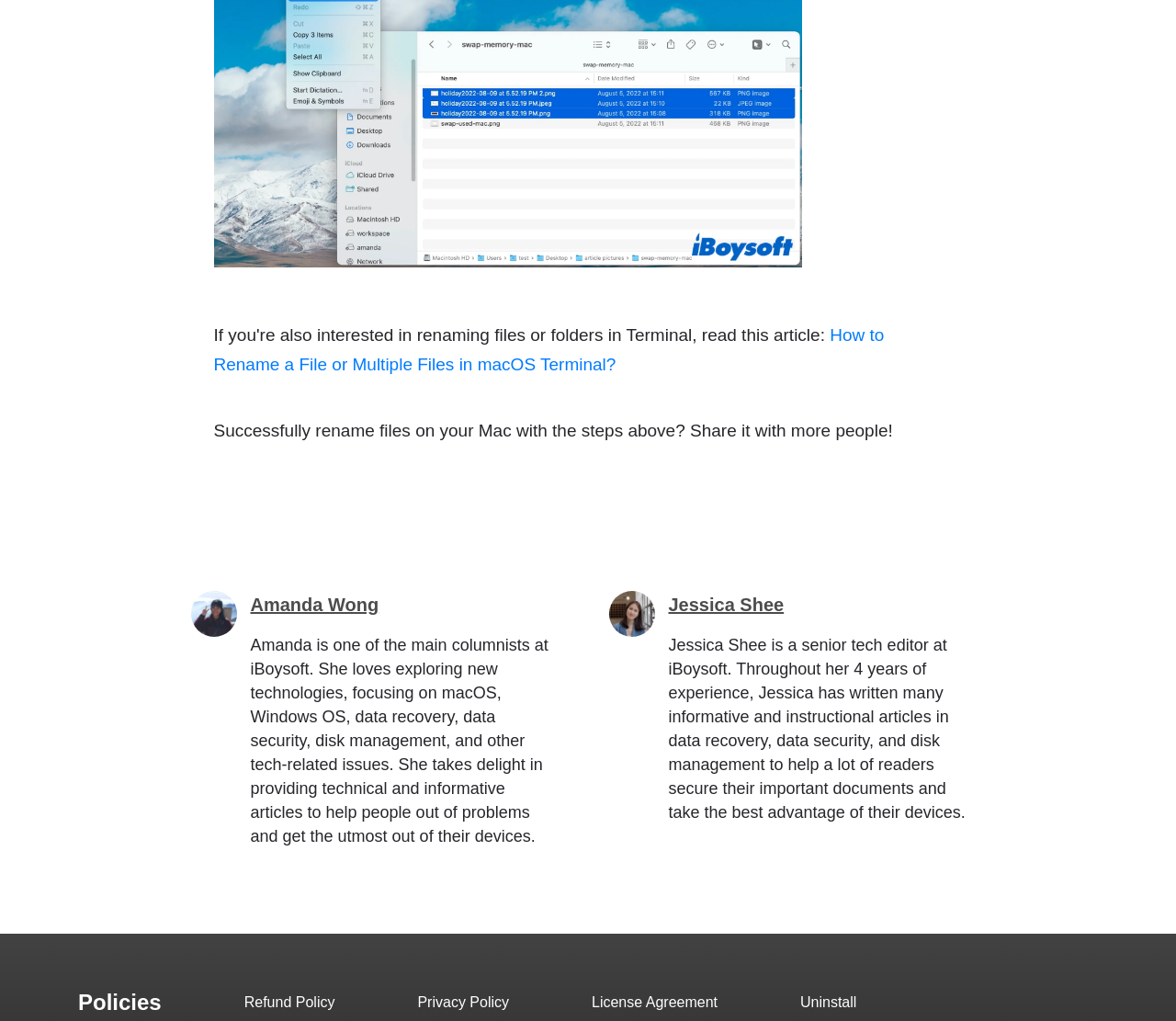What is Amanda Wong's role at iBoysoft?
Please craft a detailed and exhaustive response to the question.

Amanda Wong is a columnist at iBoysoft, as indicated by her description, which mentions that she loves exploring new technologies and providing technical and informative articles to help people out of problems and get the utmost out of their devices.